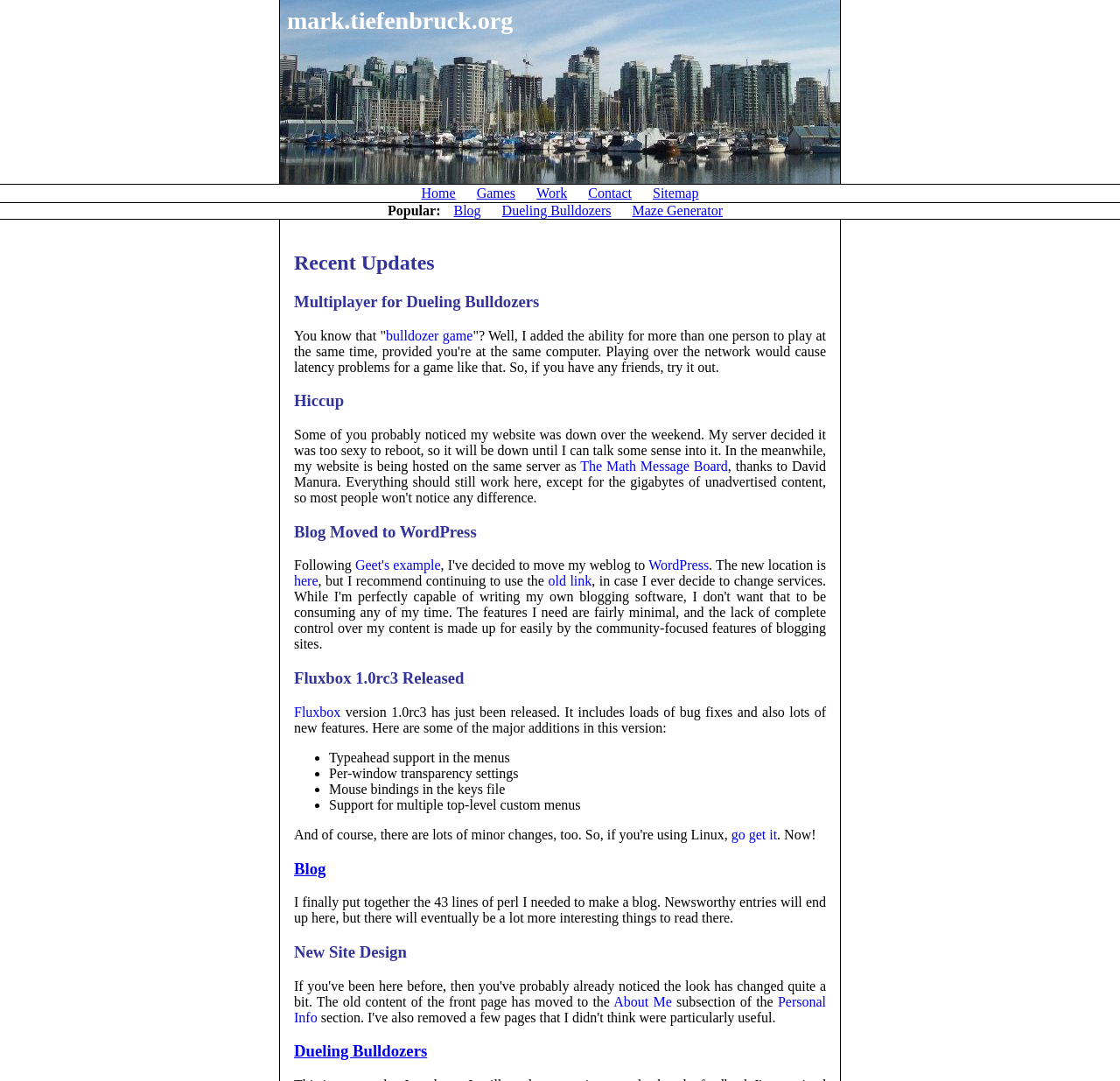Answer the question in a single word or phrase:
What is the feature mentioned in the Fluxbox 1.0rc3 release notes?

Typeahead support in menus